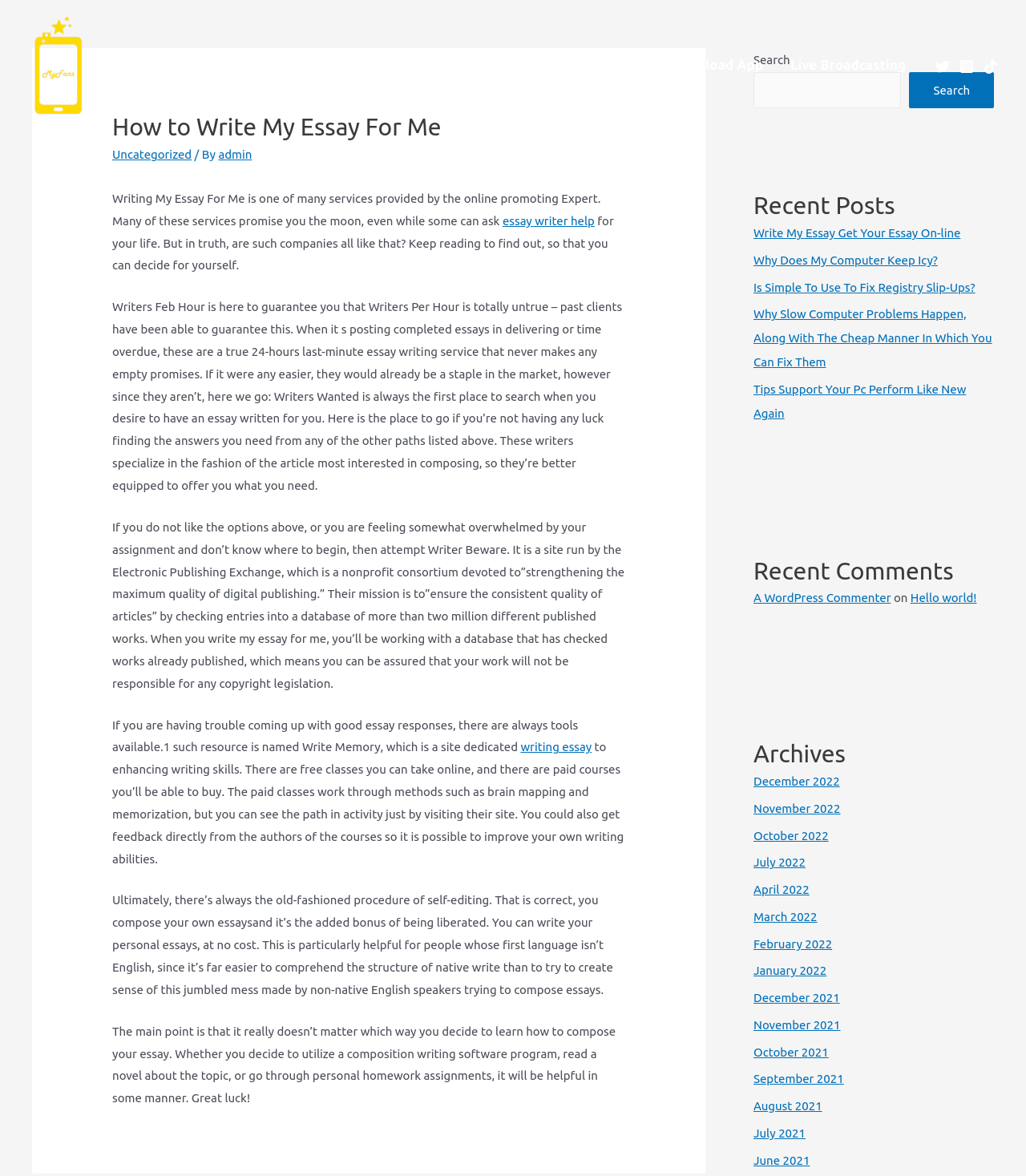Identify the bounding box coordinates of the element to click to follow this instruction: 'Click on the 'Who We Are' link'. Ensure the coordinates are four float values between 0 and 1, provided as [left, top, right, bottom].

[0.15, 0.049, 0.254, 0.061]